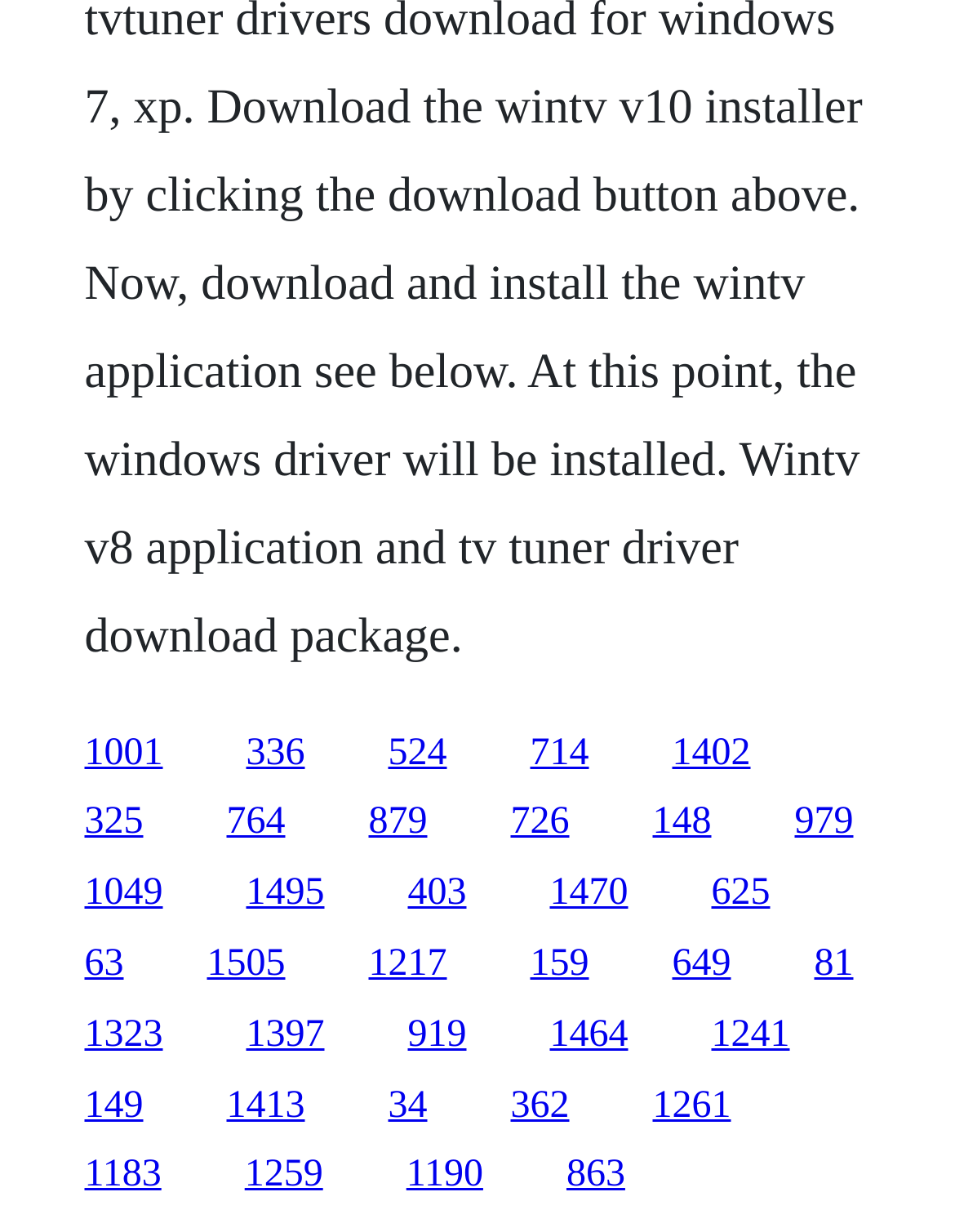How many links are in the top half of the webpage?
Based on the visual information, provide a detailed and comprehensive answer.

I counted the number of links whose y1 coordinates are less than or equal to 0.5. There are 15 links that meet this condition, so I infer that there are 15 links in the top half of the webpage.